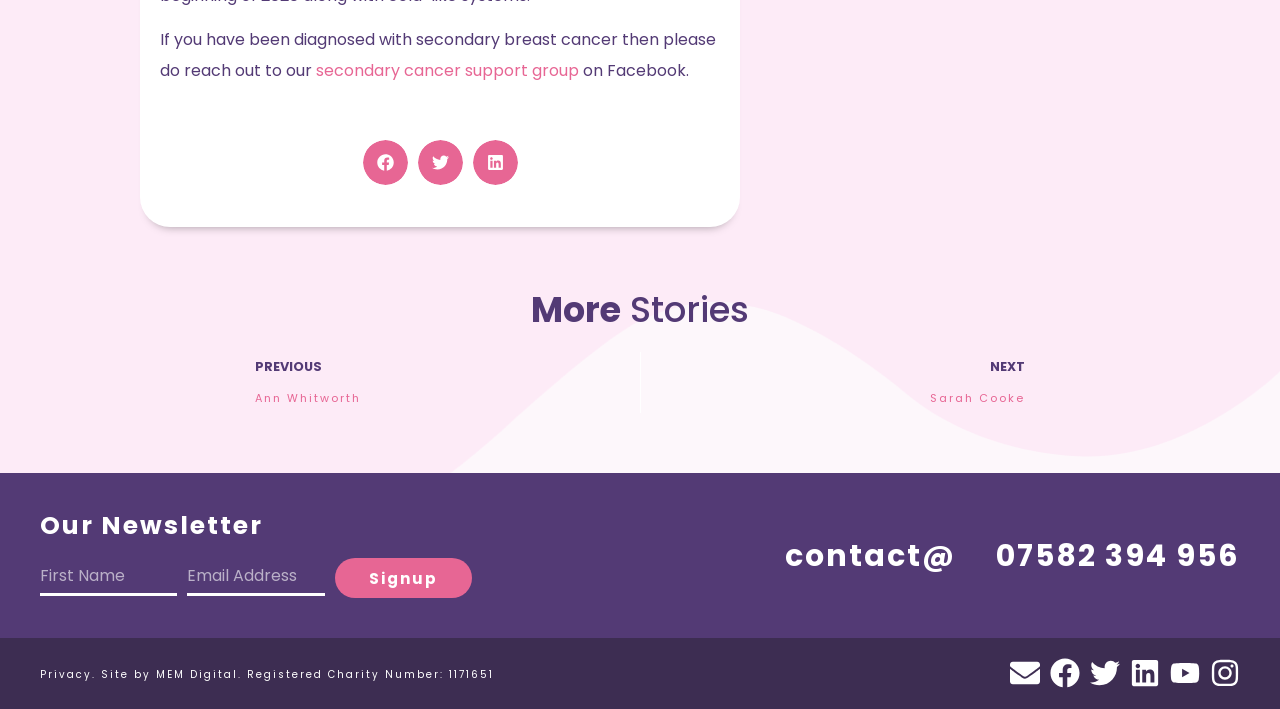Please provide the bounding box coordinates for the element that needs to be clicked to perform the following instruction: "Contact via email". The coordinates should be given as four float numbers between 0 and 1, i.e., [left, top, right, bottom].

[0.613, 0.754, 0.747, 0.813]